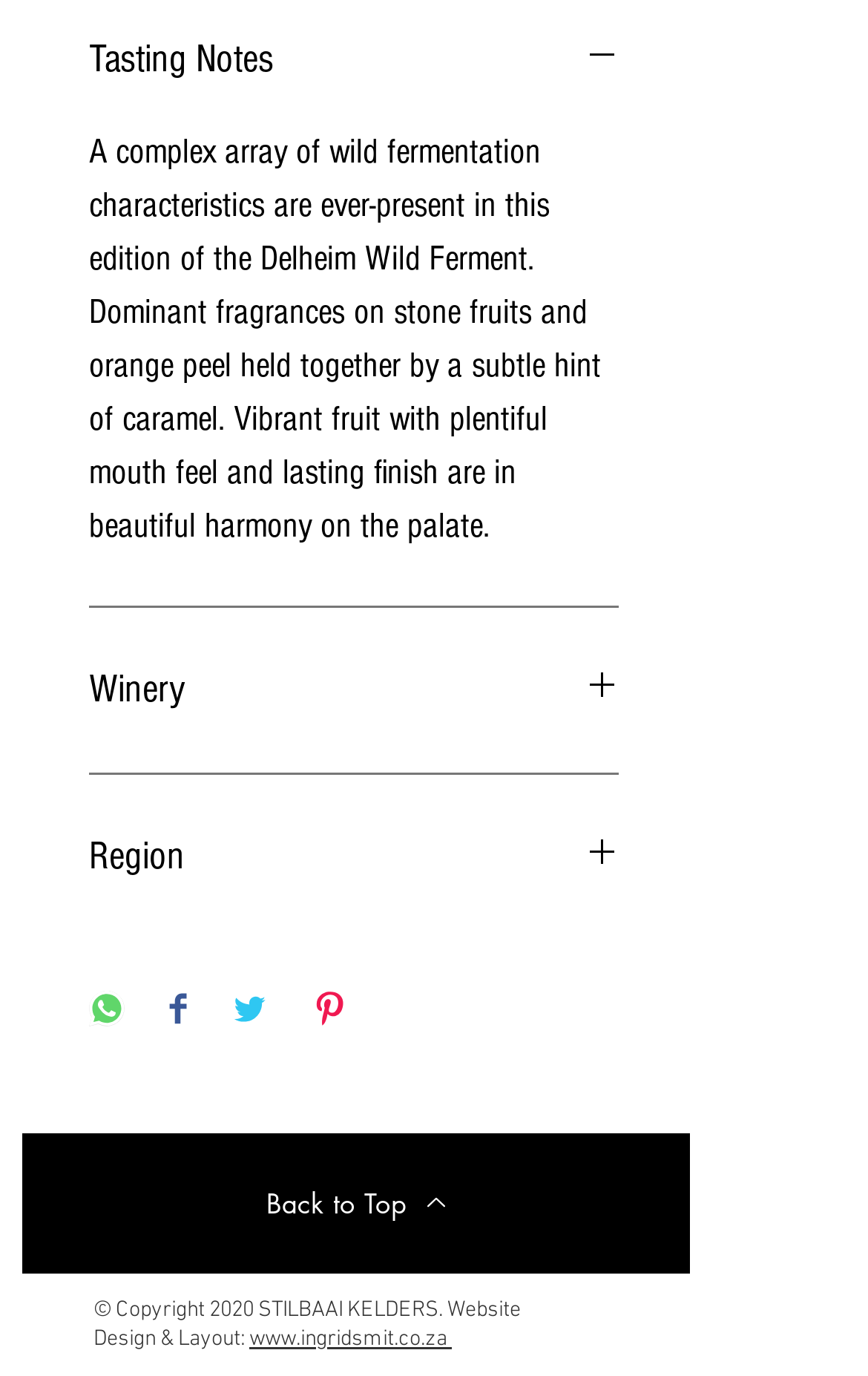Can you find the bounding box coordinates of the area I should click to execute the following instruction: "Go to Facebook"?

[0.29, 0.75, 0.379, 0.807]